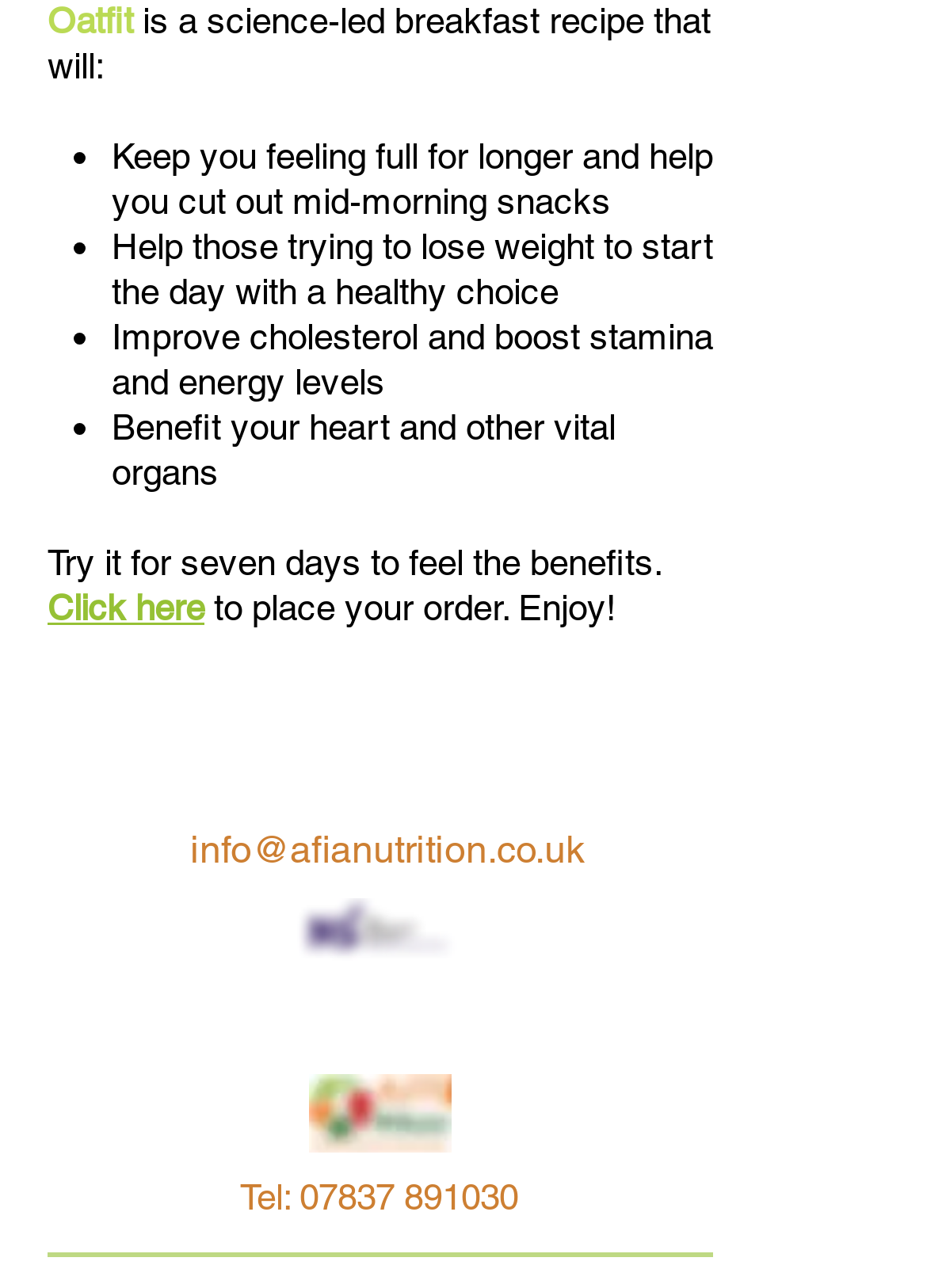What is the phone number of the nutritionist?
Give a one-word or short phrase answer based on the image.

07837 0891030